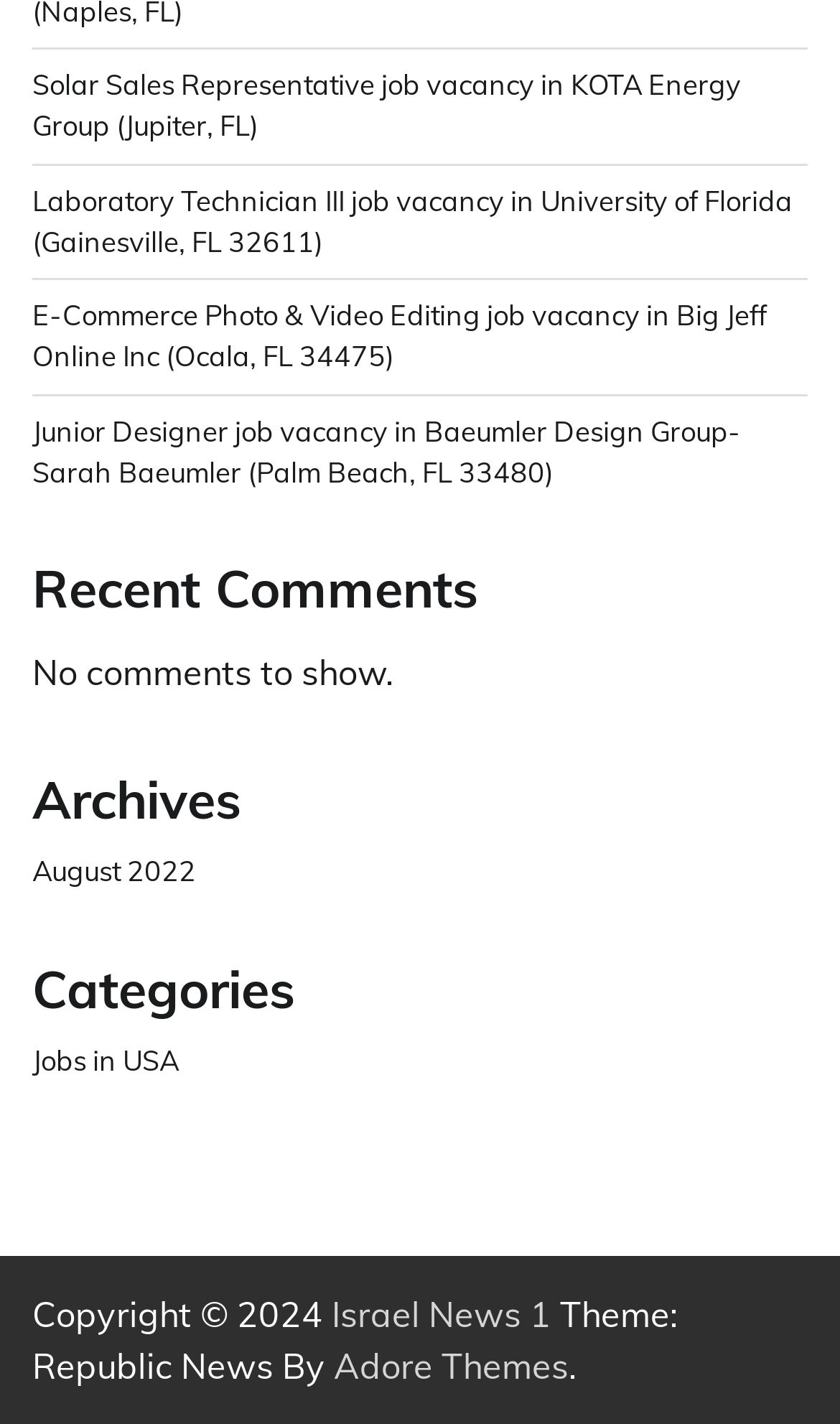How many comments are shown?
Please look at the screenshot and answer in one word or a short phrase.

0